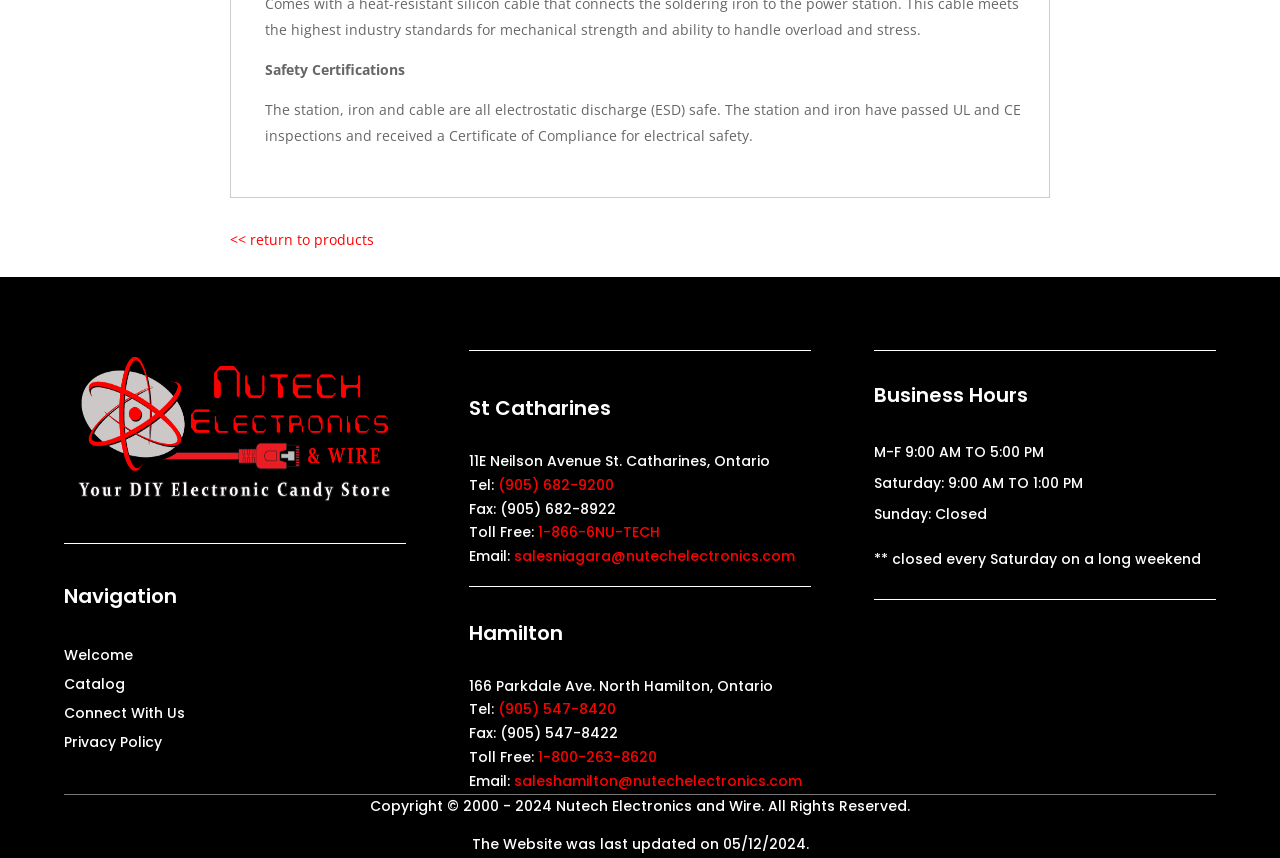What are the business hours on Saturday?
Carefully analyze the image and provide a detailed answer to the question.

I found the answer by looking at the section of the webpage that lists the company's business hours. Under the 'Business Hours' heading, I found the Saturday hours listed as '9:00 AM TO 1:00 PM'.